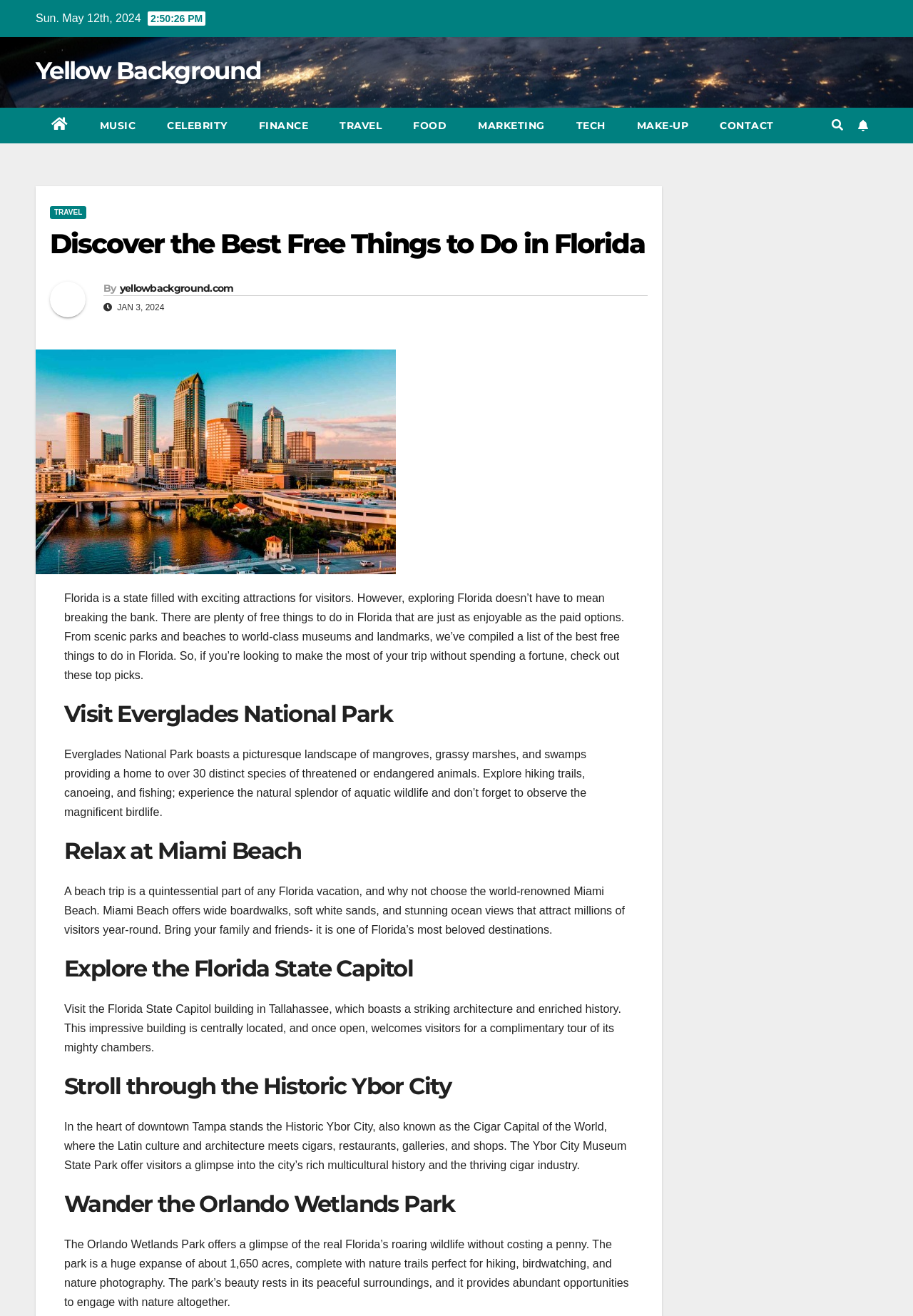Please locate the clickable area by providing the bounding box coordinates to follow this instruction: "Click on the 'TRAVEL' link".

[0.355, 0.082, 0.435, 0.109]